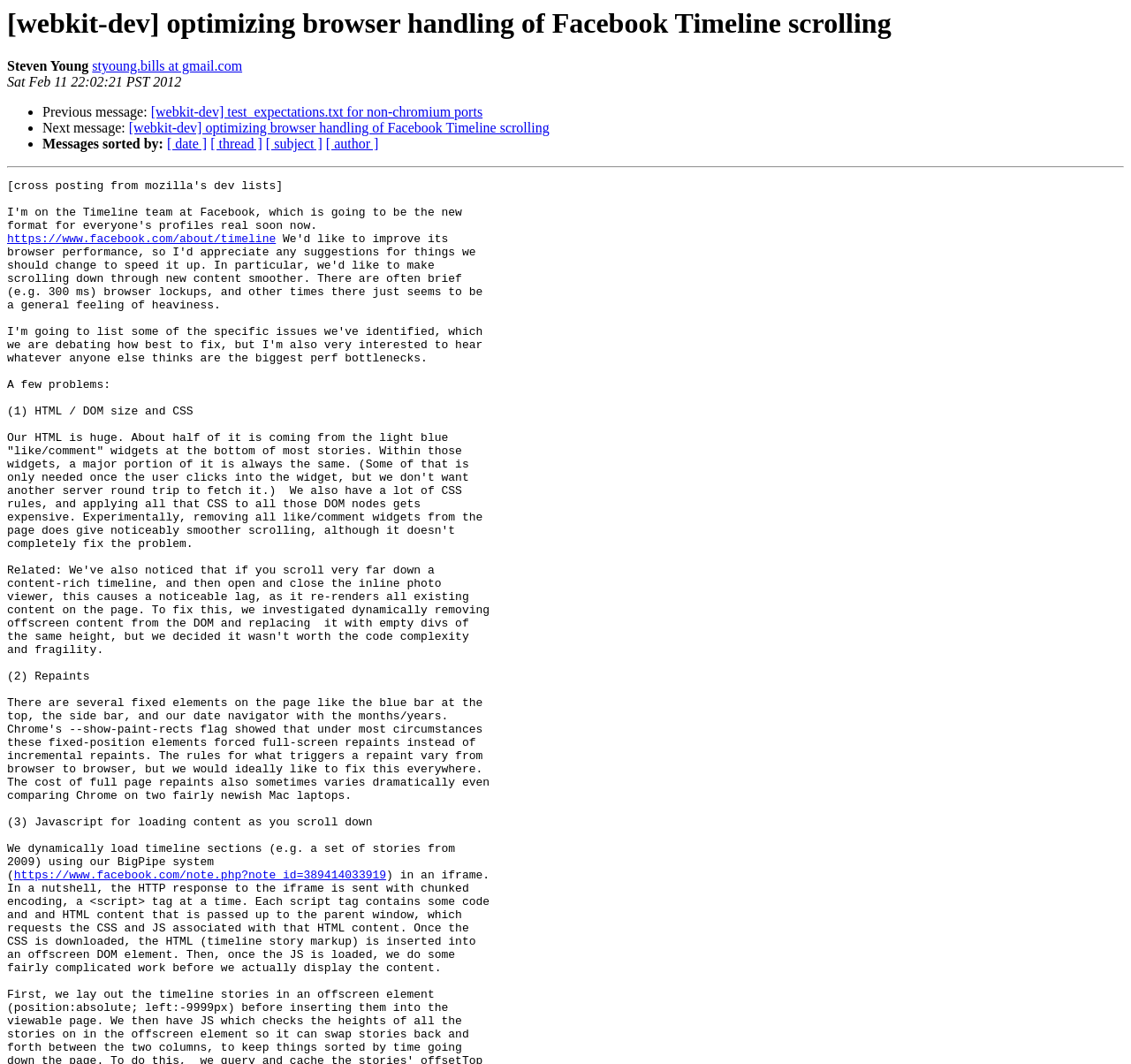Specify the bounding box coordinates of the element's region that should be clicked to achieve the following instruction: "Visit Facebook Timeline page". The bounding box coordinates consist of four float numbers between 0 and 1, in the format [left, top, right, bottom].

[0.006, 0.219, 0.244, 0.231]